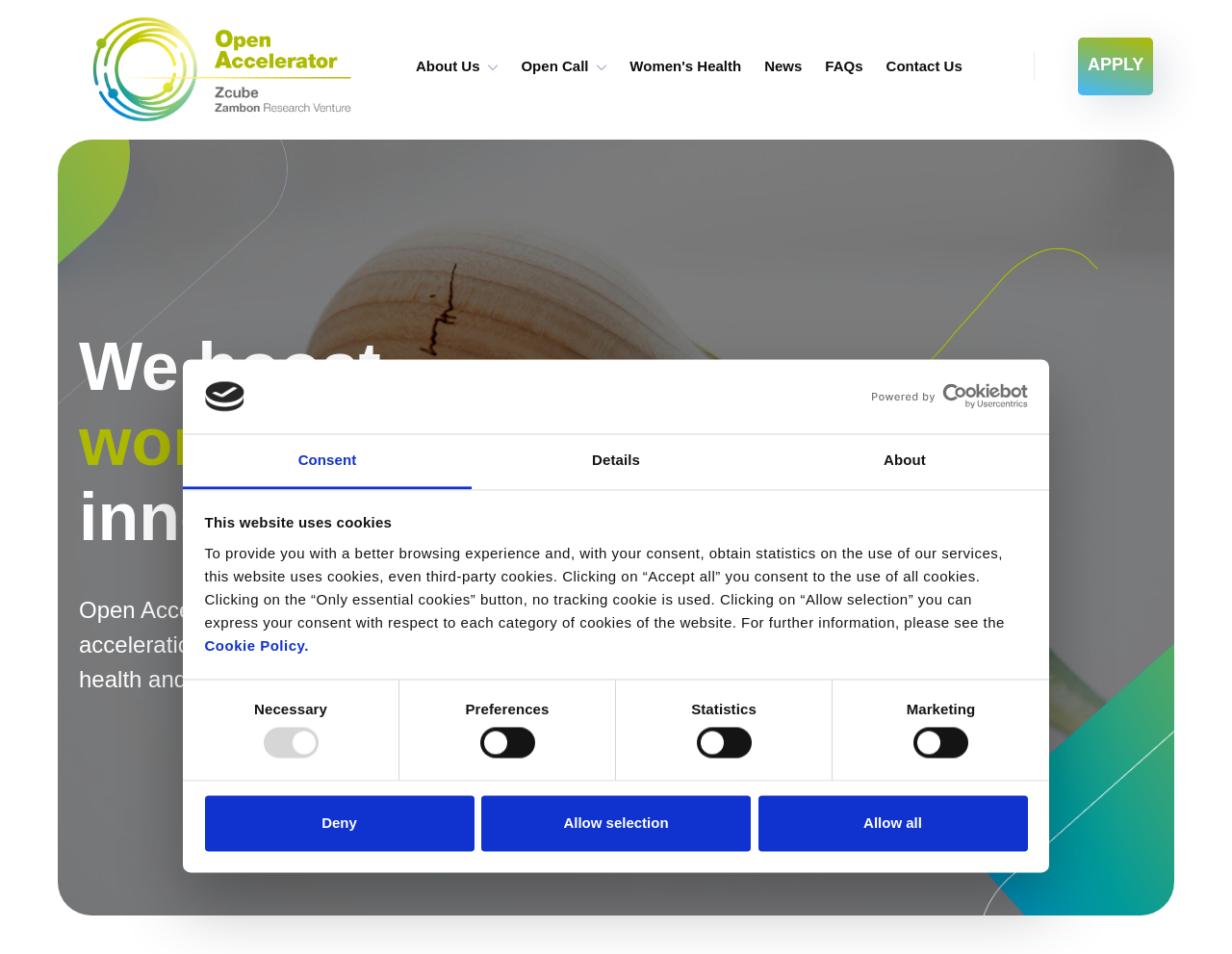What type of program is Open Accelerator?
Ensure your answer is thorough and detailed.

The webpage describes Open Accelerator as a new concept of an acceleration program, which indicates that it is a type of acceleration program focused on women's health and femtech.